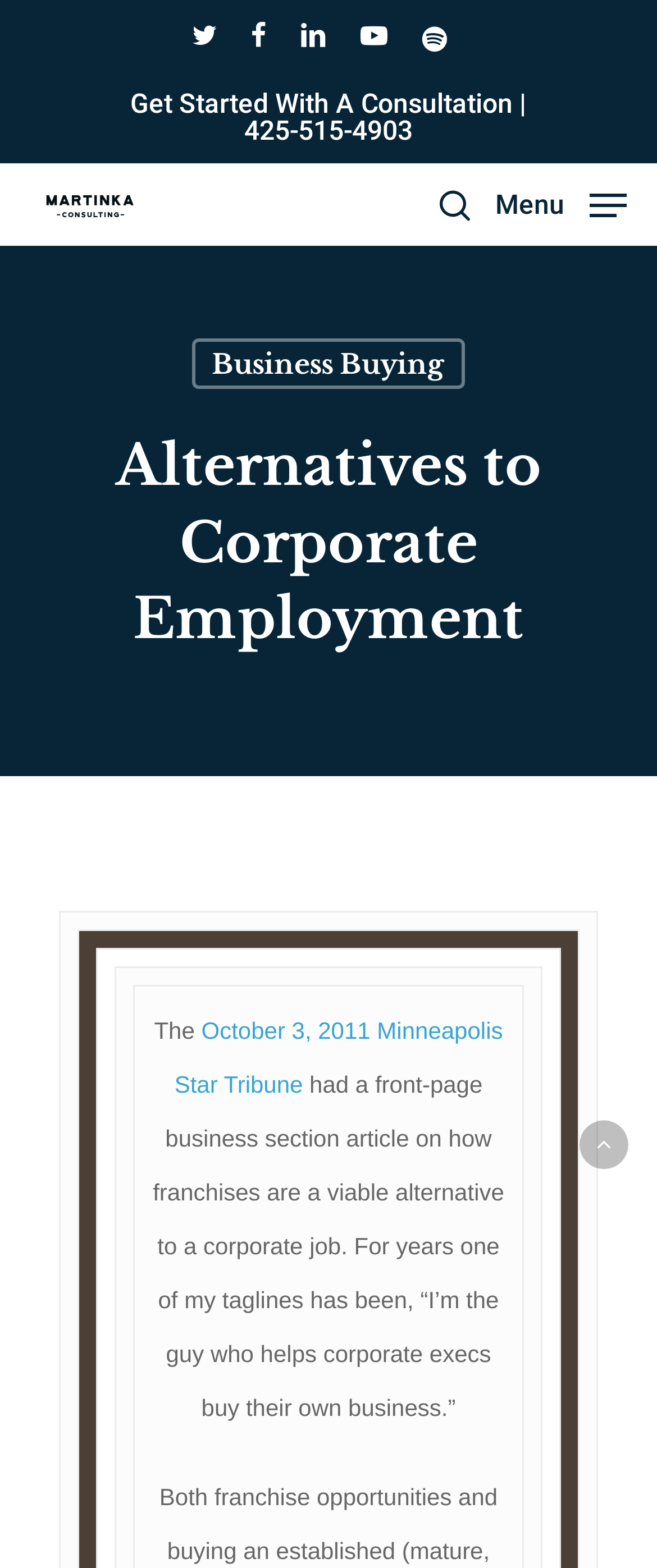Please find the bounding box coordinates for the clickable element needed to perform this instruction: "Read the October 3, 2011 Minneapolis Star Tribune article".

[0.266, 0.648, 0.765, 0.7]